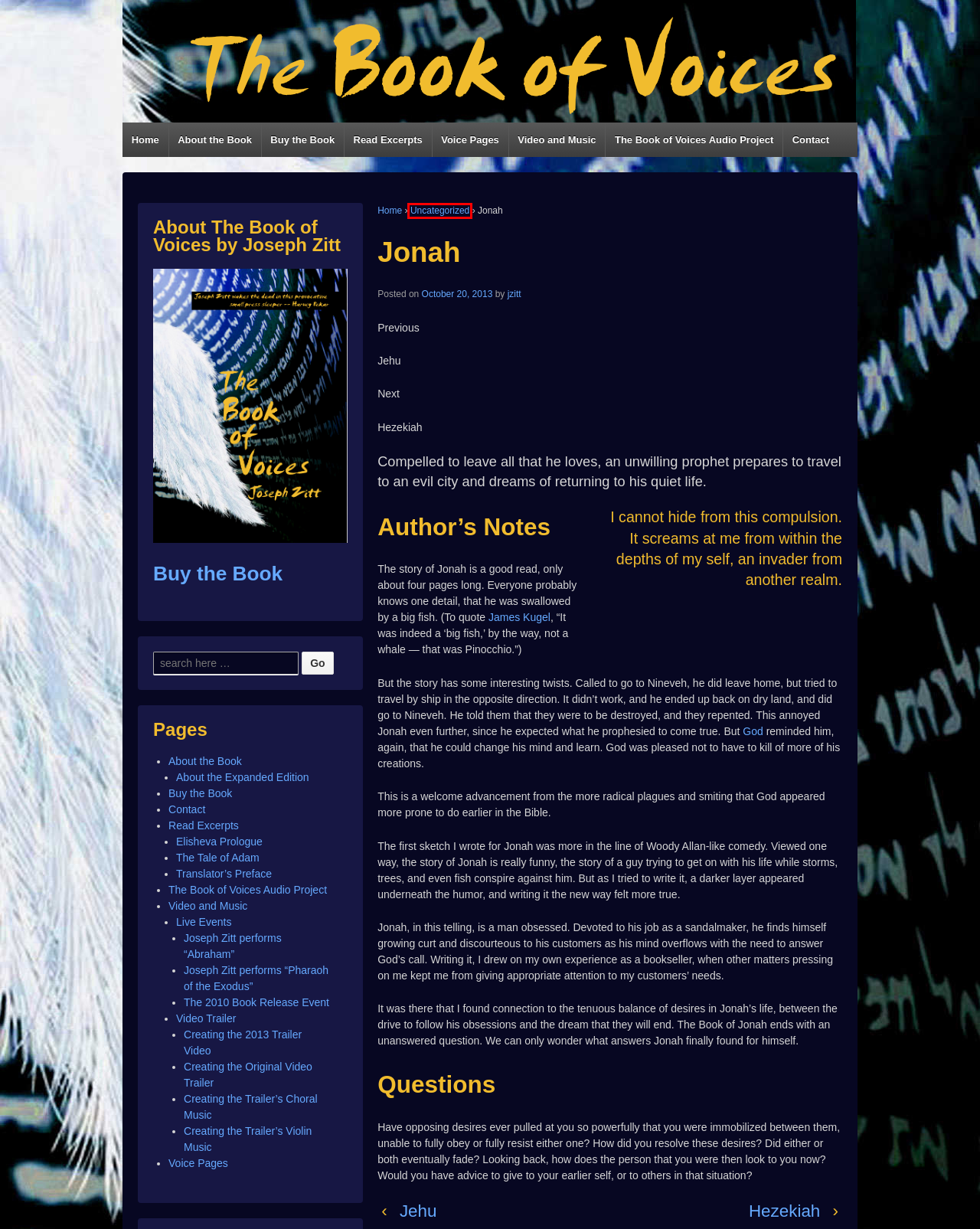Observe the screenshot of a webpage with a red bounding box highlighting an element. Choose the webpage description that accurately reflects the new page after the element within the bounding box is clicked. Here are the candidates:
A. Jehu | The Book of Voices
B. Uncategorized | The Book of Voices
C. Buy the Book | The Book of Voices
D. The Tale of Adam | The Book of Voices
E. The Book of Voices Audio Project | The Book of Voices
F. Joseph Zitt performs “Abraham” | The Book of Voices
G. Joseph Zitt performs “Pharaoh of the Exodus” | The Book of Voices
H. Video Trailer | The Book of Voices

B